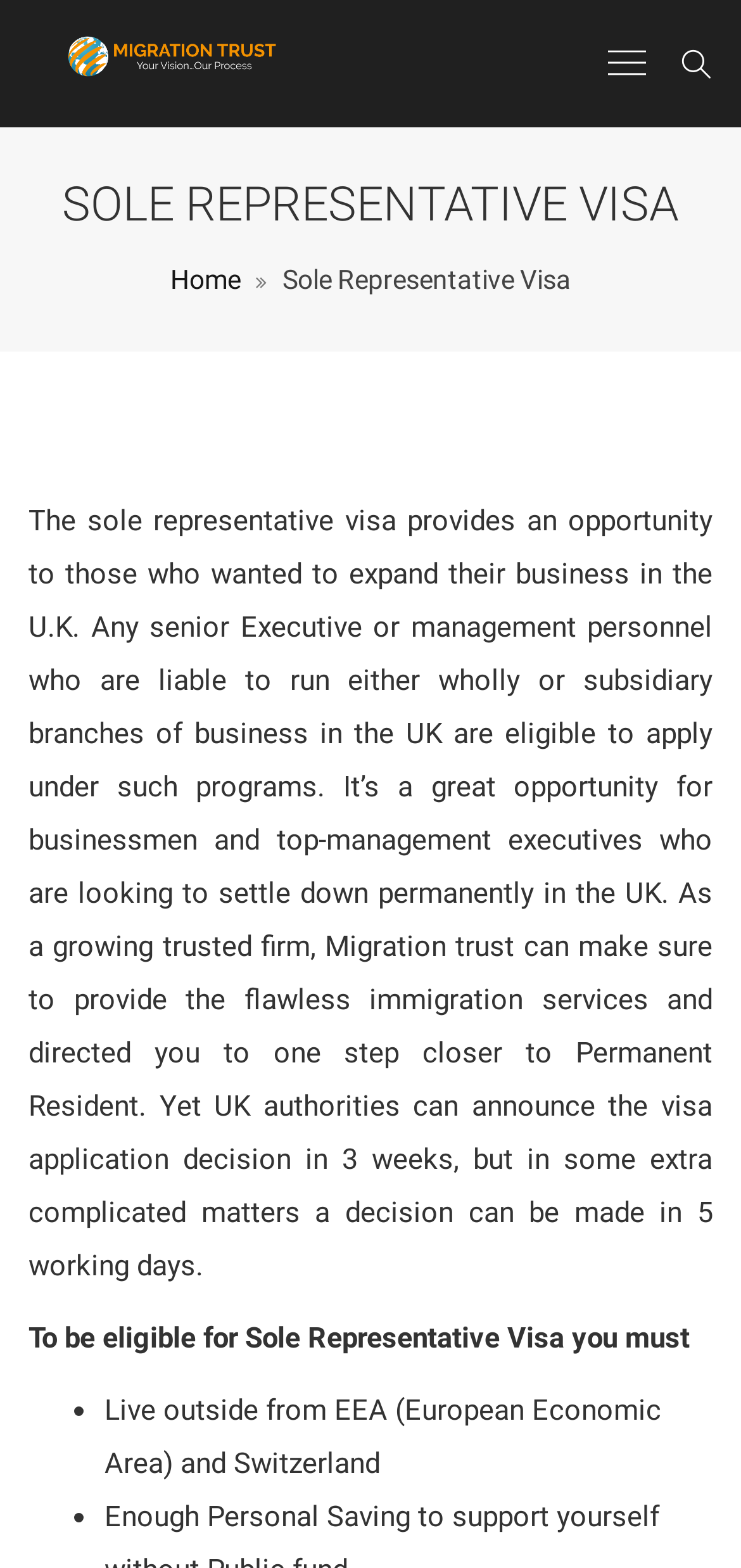Observe the image and answer the following question in detail: What is one of the eligibility criteria for the Sole Representative Visa?

The webpage lists the eligibility criteria for the Sole Representative Visa, and one of them is to live outside from EEA (European Economic Area) and Switzerland.